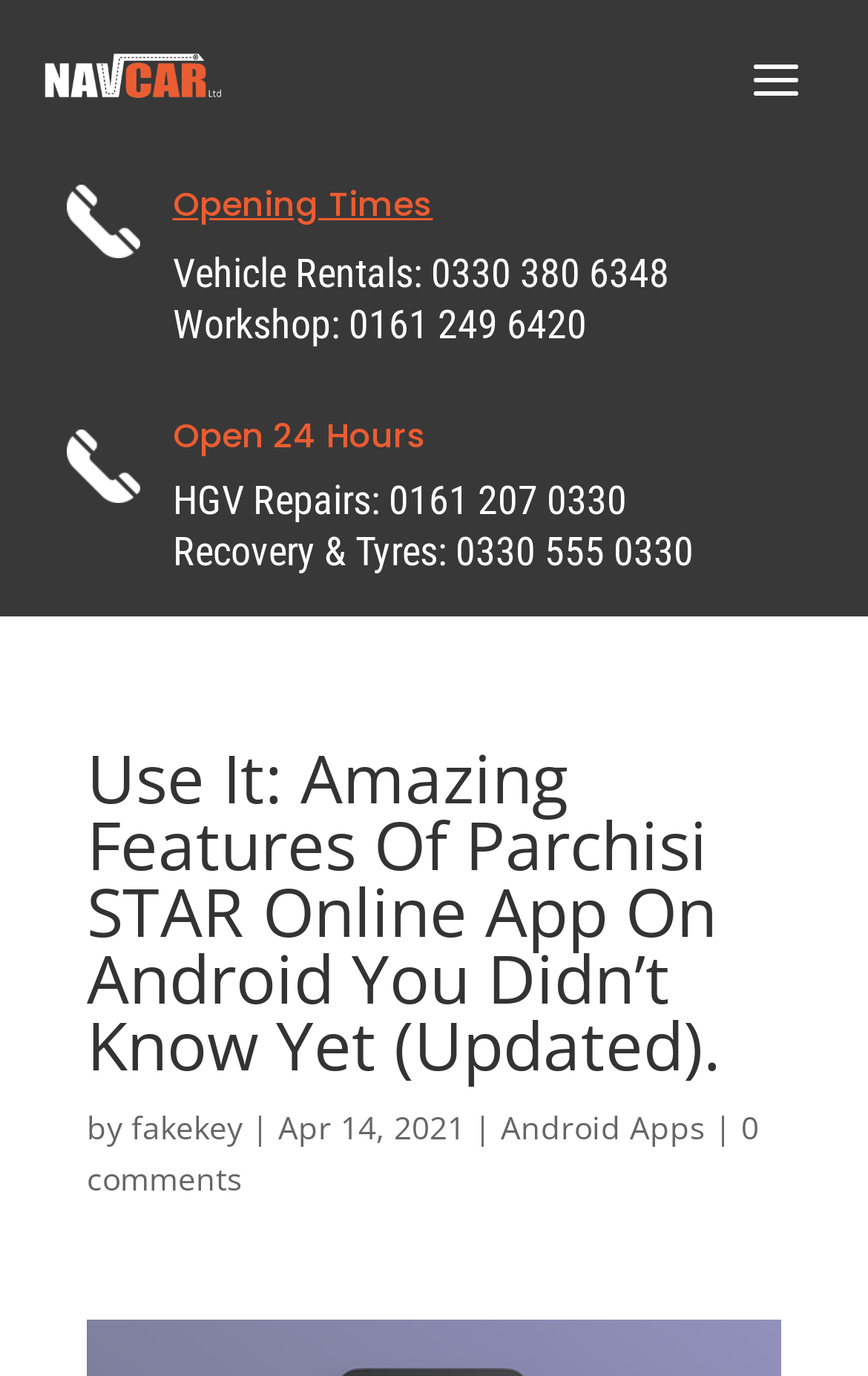Find the bounding box coordinates for the HTML element described in this sentence: "0 comments". Provide the coordinates as four float numbers between 0 and 1, in the format [left, top, right, bottom].

[0.1, 0.803, 0.874, 0.872]